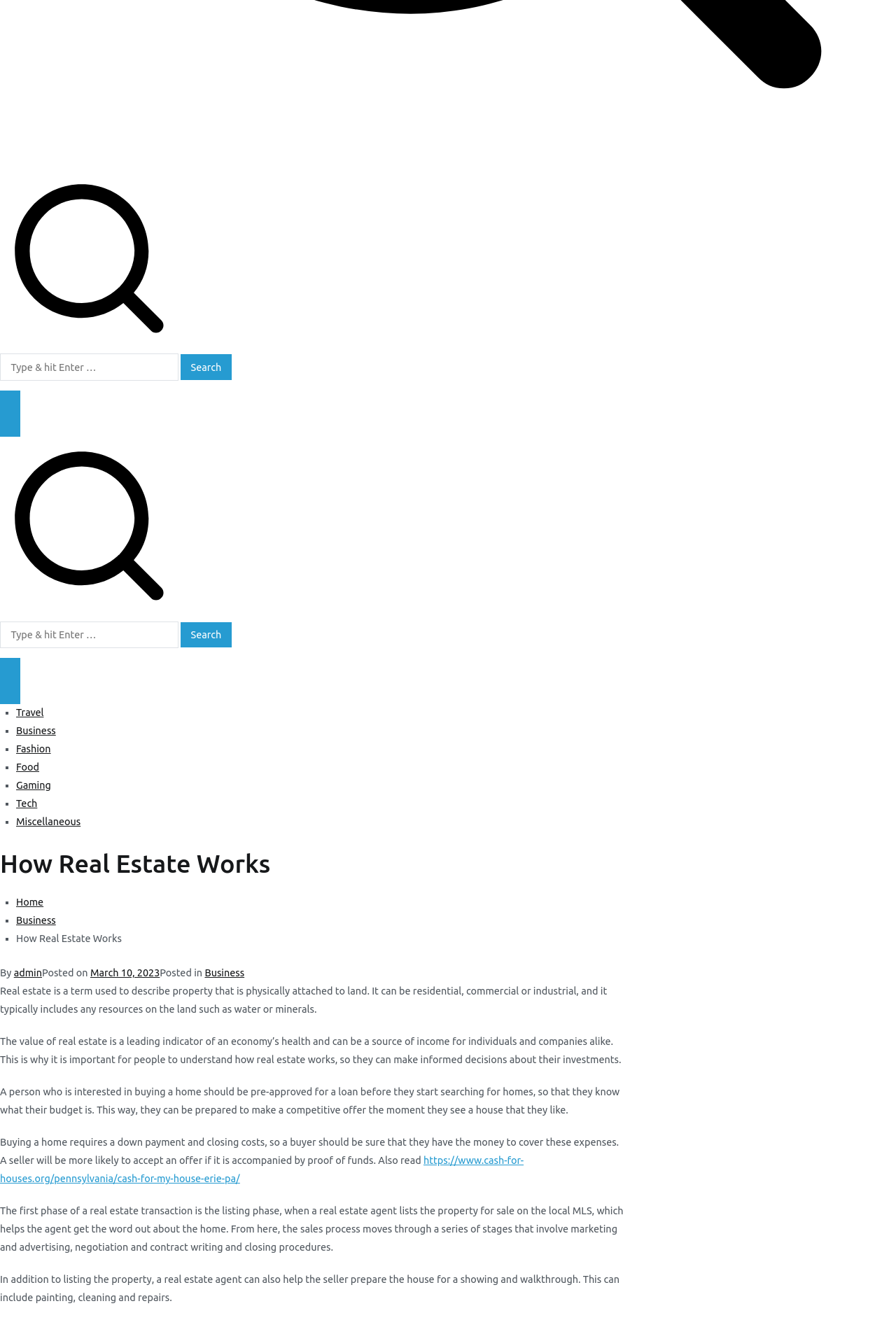Please determine the bounding box coordinates, formatted as (top-left x, top-left y, bottom-right x, bottom-right y), with all values as floating point numbers between 0 and 1. Identify the bounding box of the region described as: parent_node: Search for: aria-label="Close Button"

[0.0, 0.509, 0.022, 0.533]